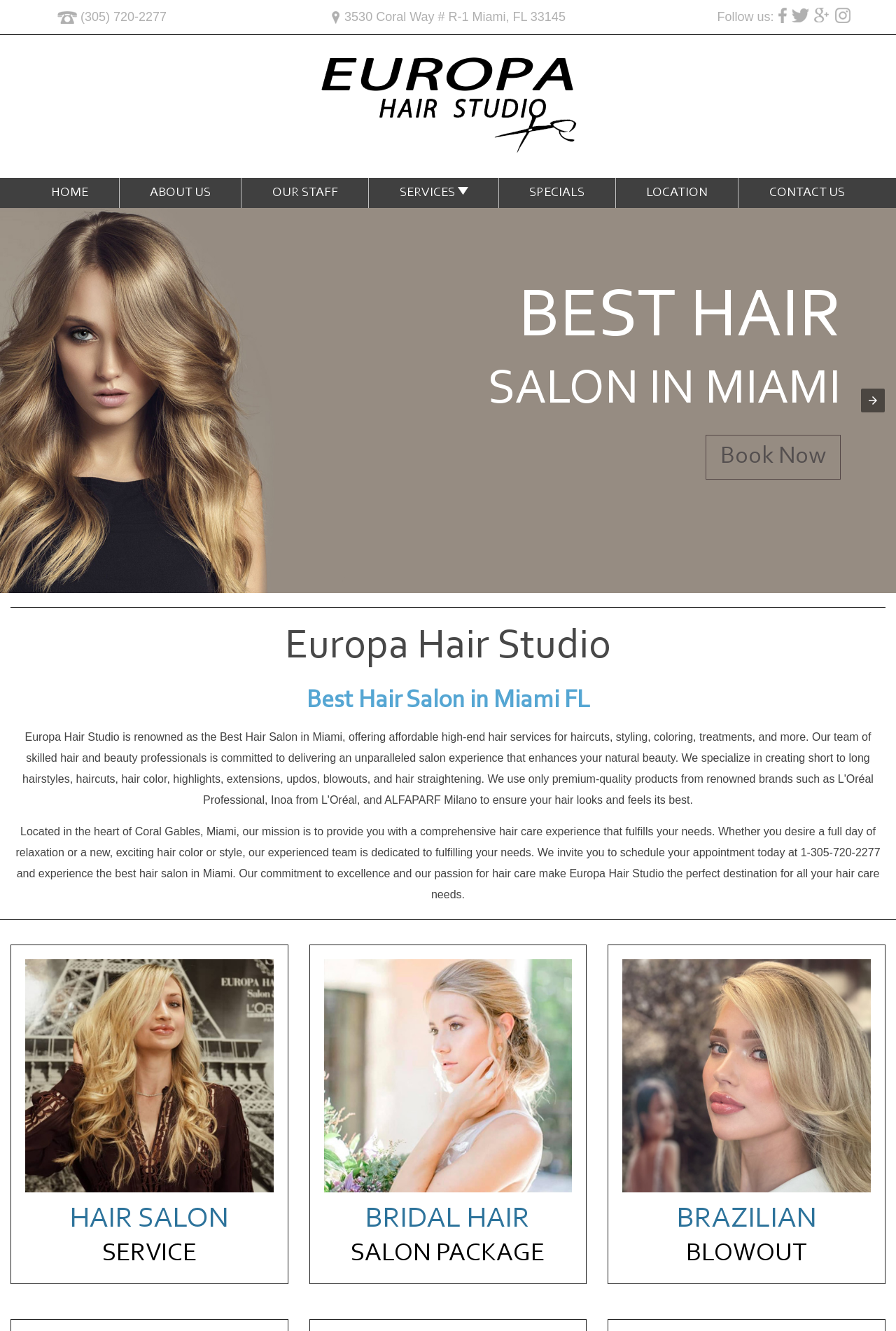What is the address of Europa Hair Studio?
Please provide a comprehensive answer to the question based on the webpage screenshot.

The address can be found in the top section of the webpage, next to the image of a location pin, and also as a link that can be clicked to get more information.